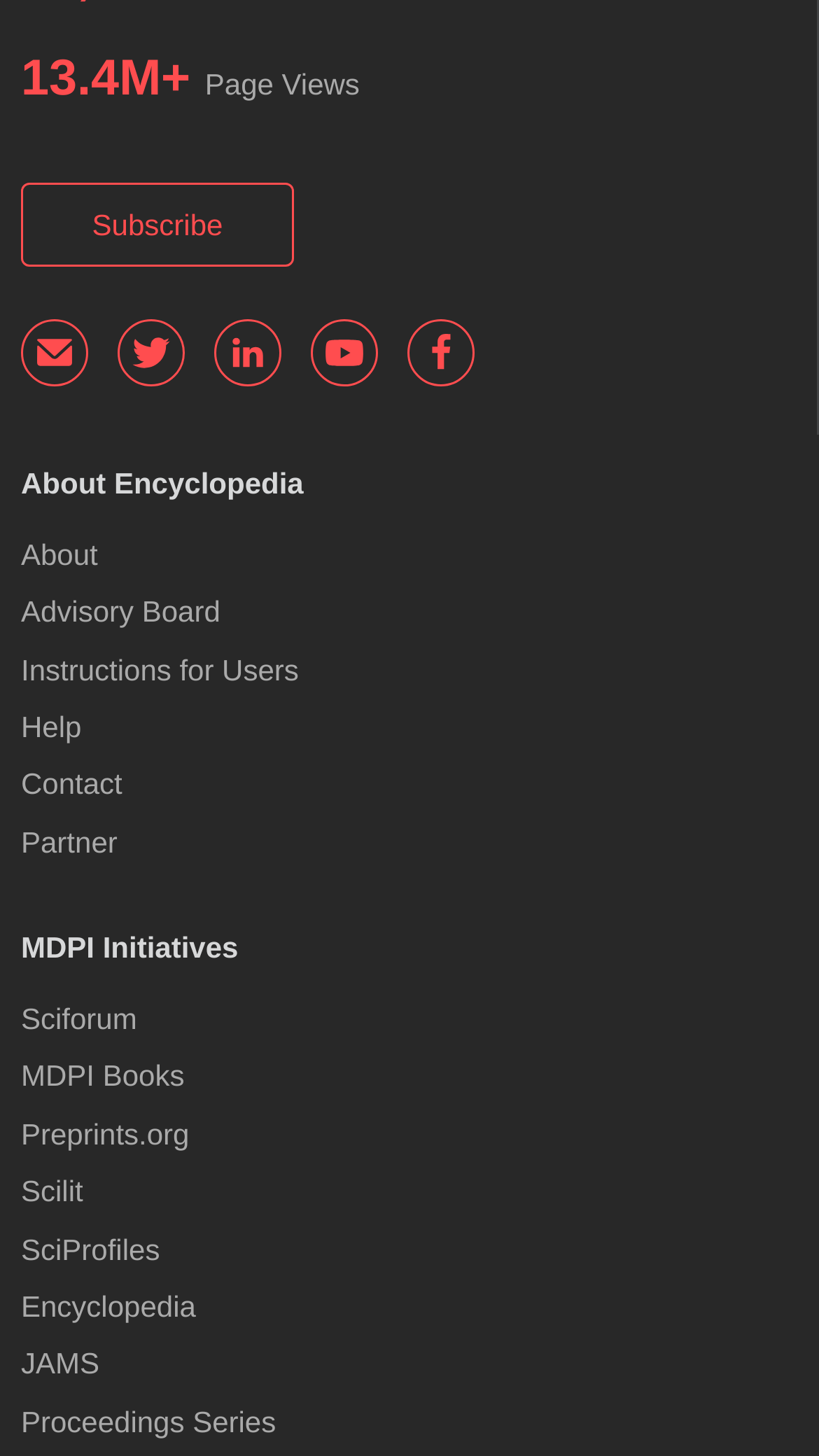Use a single word or phrase to respond to the question:
What is the text above the 'Subscribe' link?

13.4M+